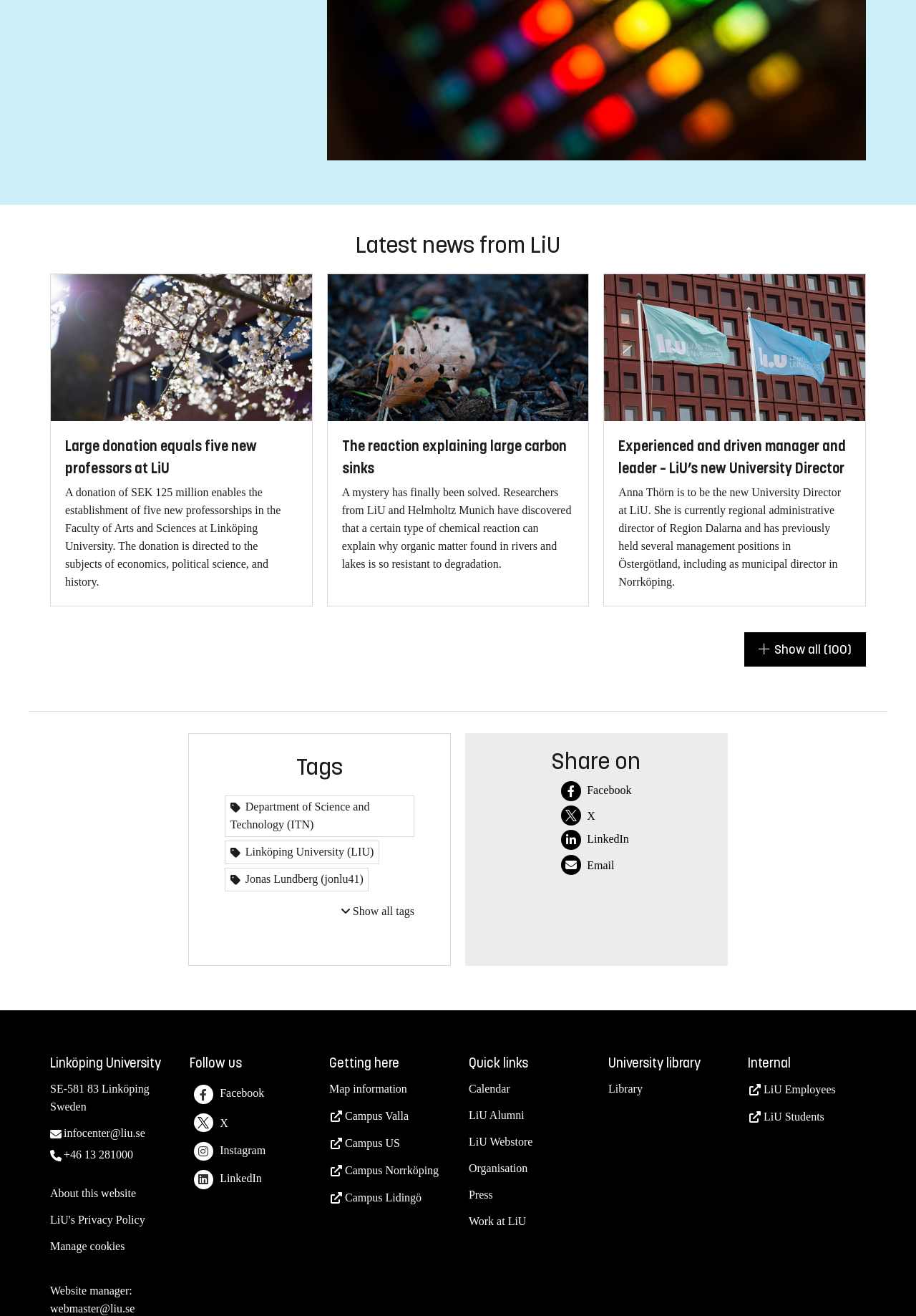Answer the question with a single word or phrase: 
How many news articles are displayed?

3